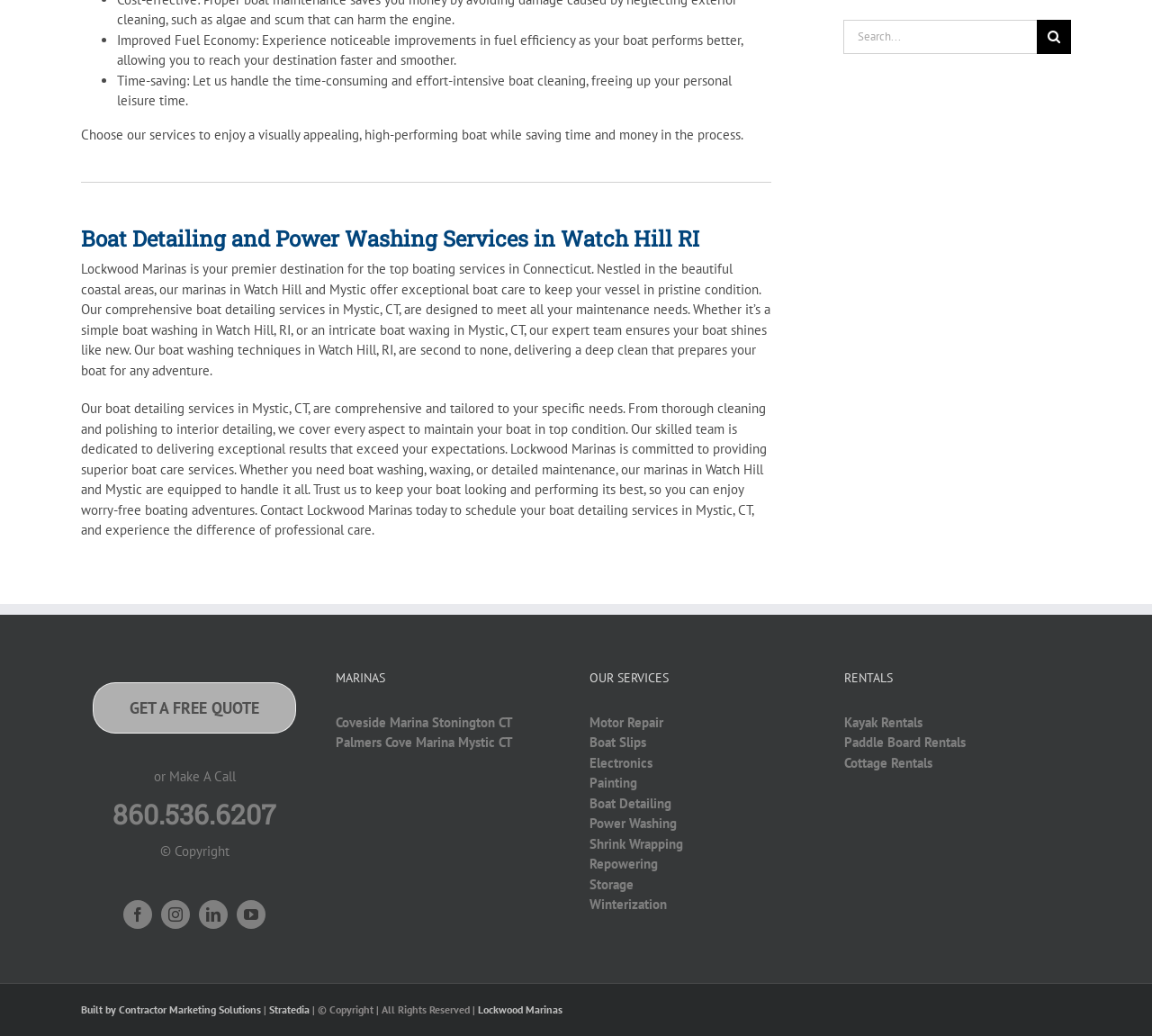What social media platforms is Lockwood Marinas on?
Please use the image to deliver a detailed and complete answer.

Based on the webpage, Lockwood Marinas has a presence on various social media platforms, including Facebook, Instagram, LinkedIn, and YouTube, as indicated by the links to their social media profiles at the bottom of the webpage.